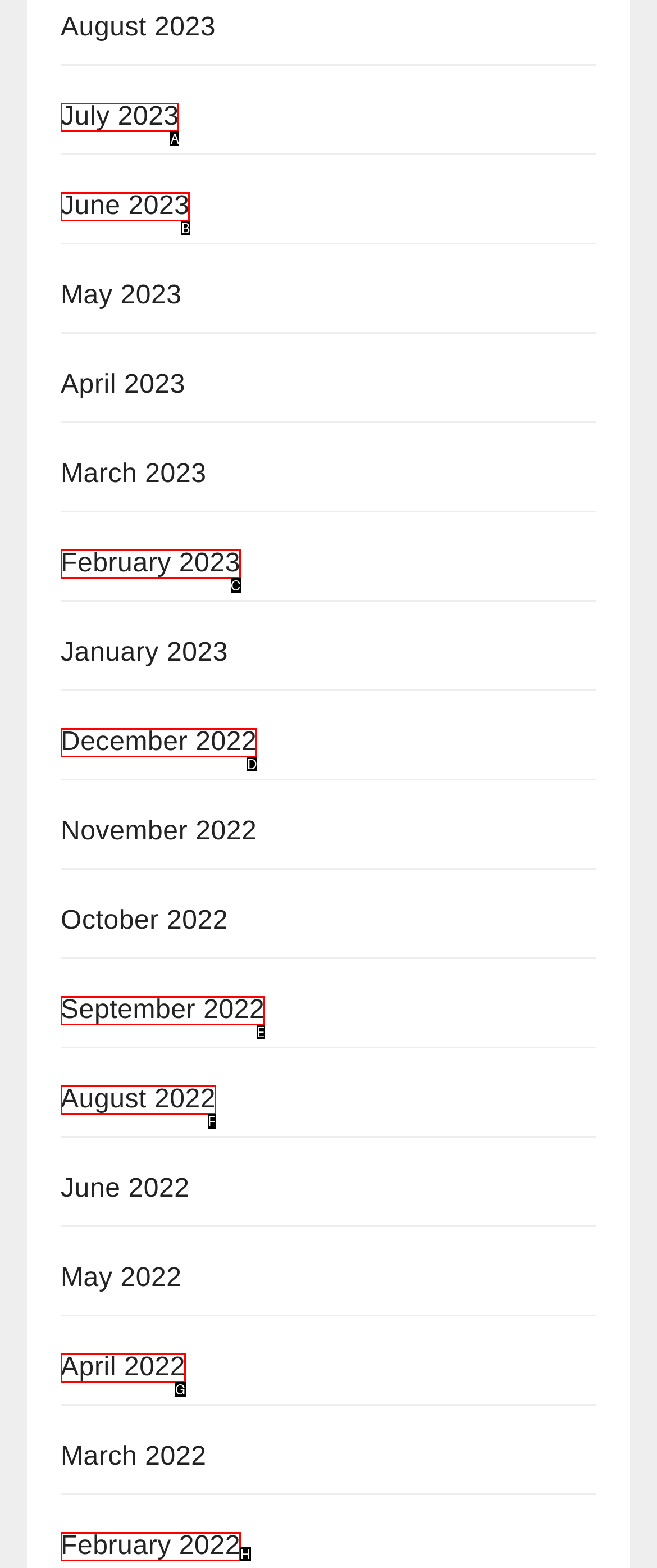Identify which option matches the following description: April 2022
Answer by giving the letter of the correct option directly.

G